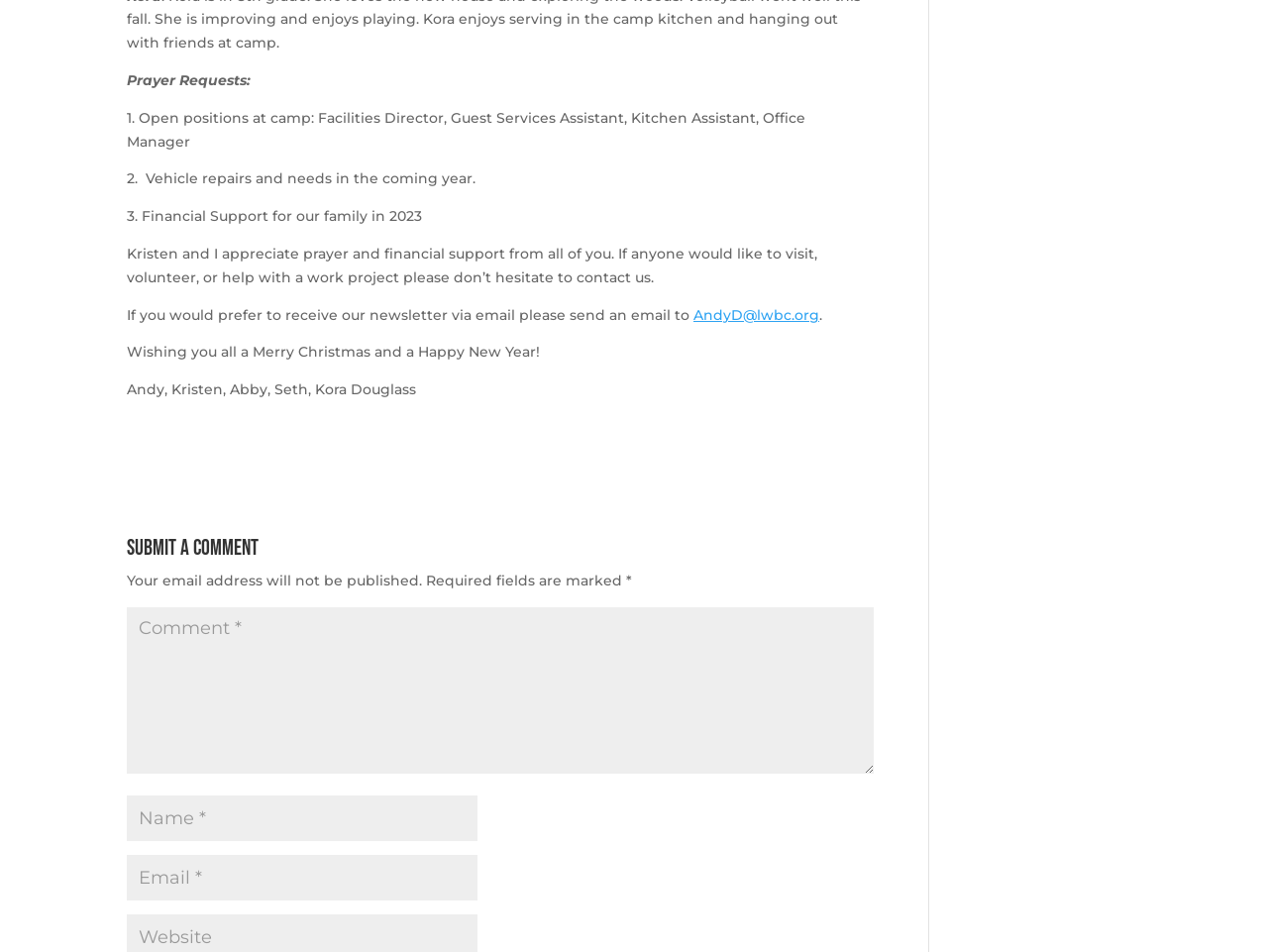Show the bounding box coordinates for the HTML element as described: "input value="Comment *" name="comment"".

[0.1, 0.638, 0.689, 0.813]